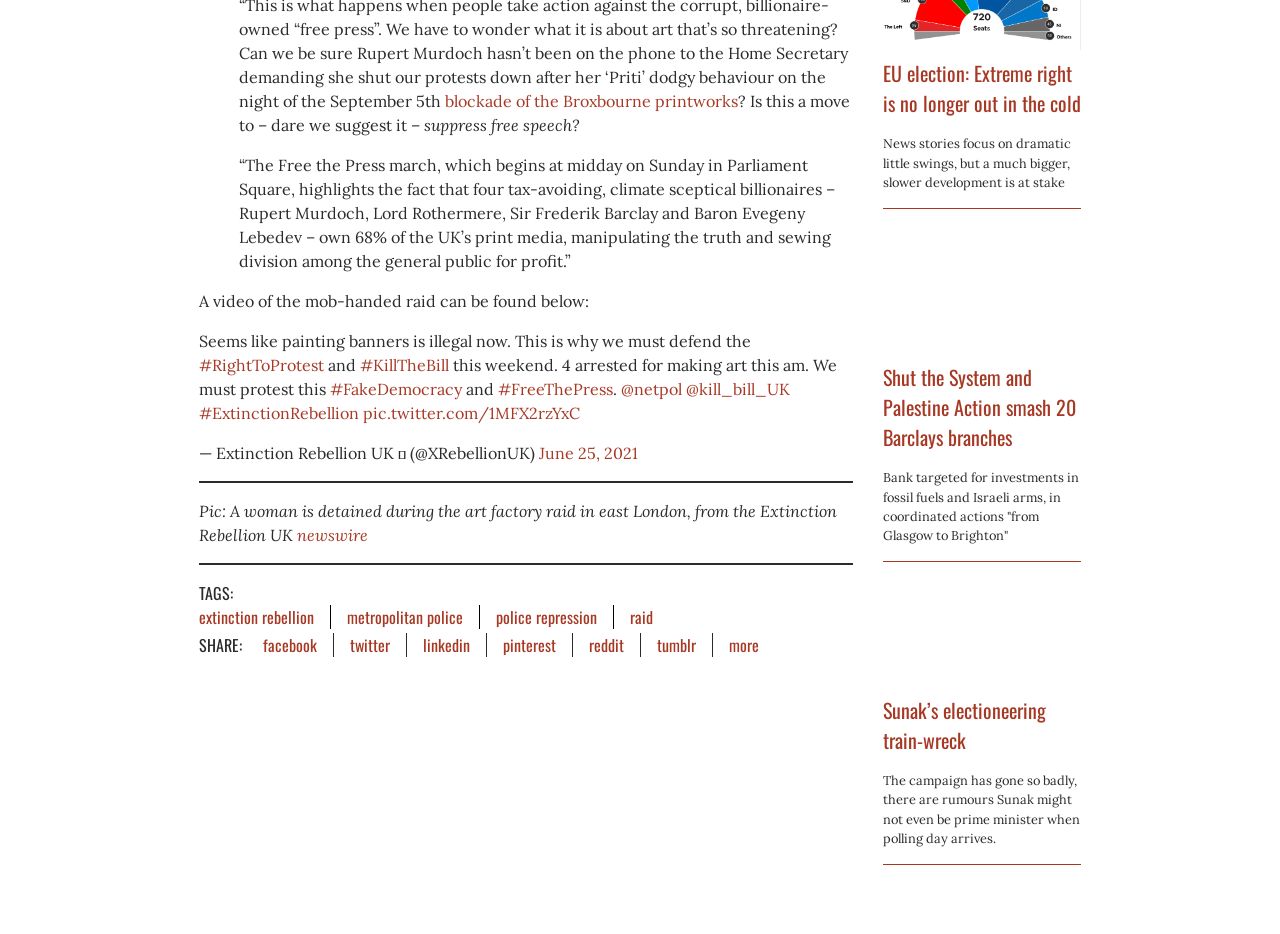Locate the bounding box coordinates of the clickable area needed to fulfill the instruction: "Click on 'Others'".

None